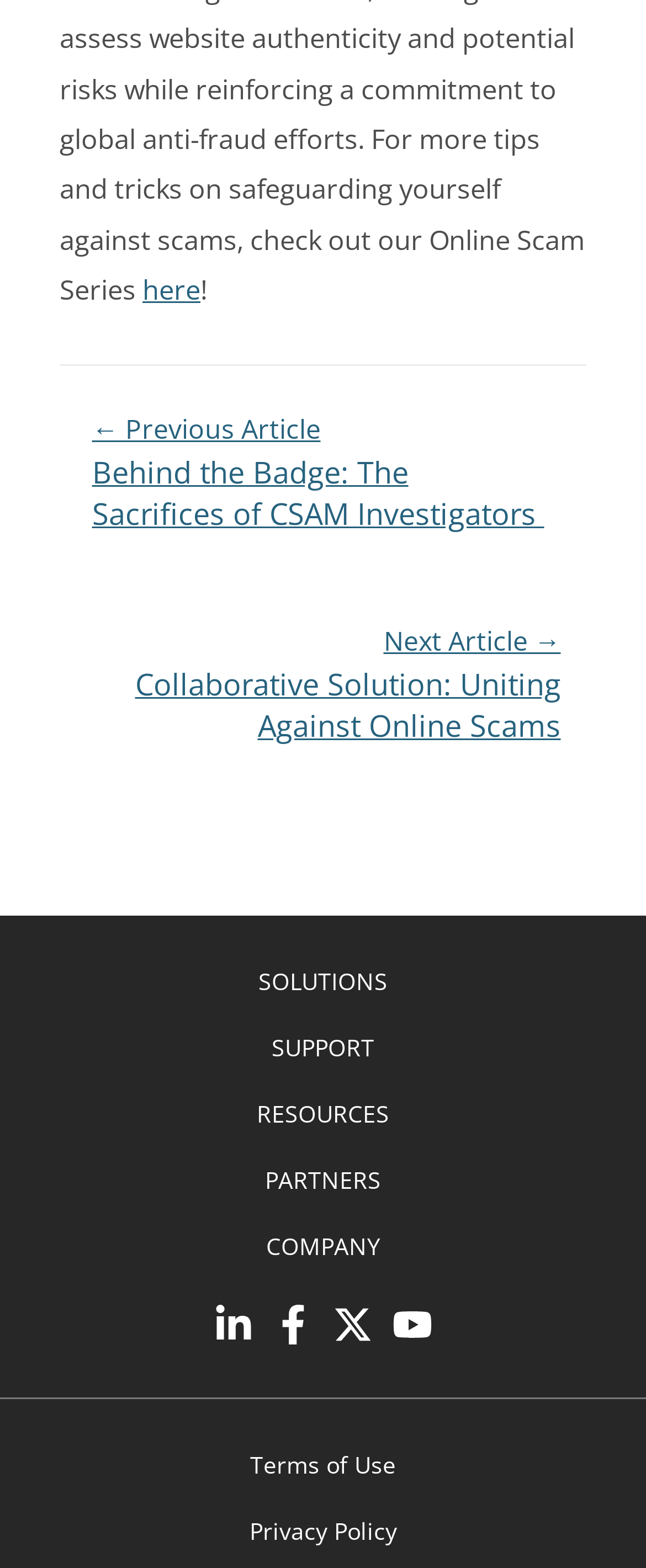Can you determine the bounding box coordinates of the area that needs to be clicked to fulfill the following instruction: "Go to the 'SOLUTIONS' page"?

[0.103, 0.606, 0.897, 0.648]